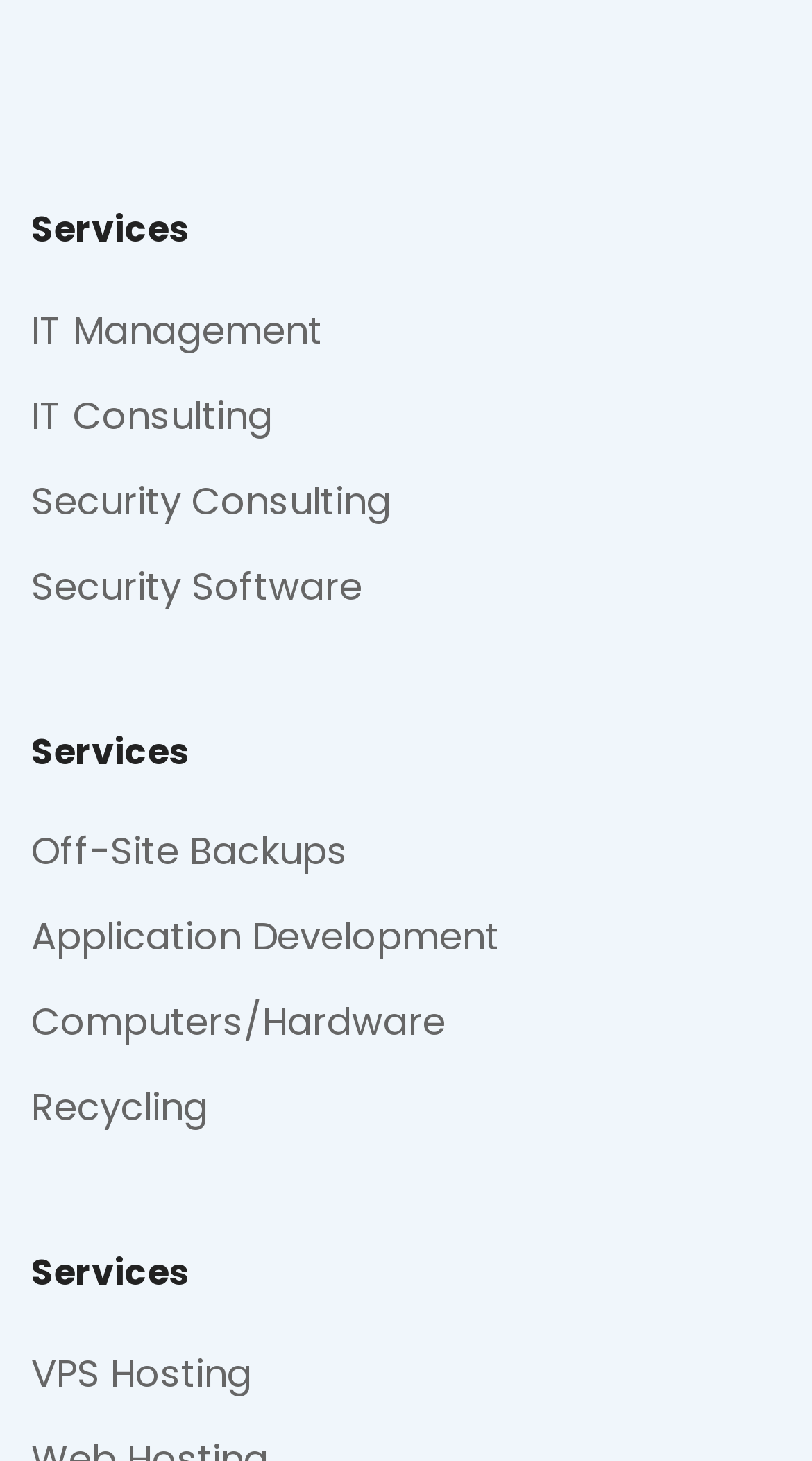What is the last service listed?
Based on the image, answer the question with a single word or brief phrase.

VPS Hosting